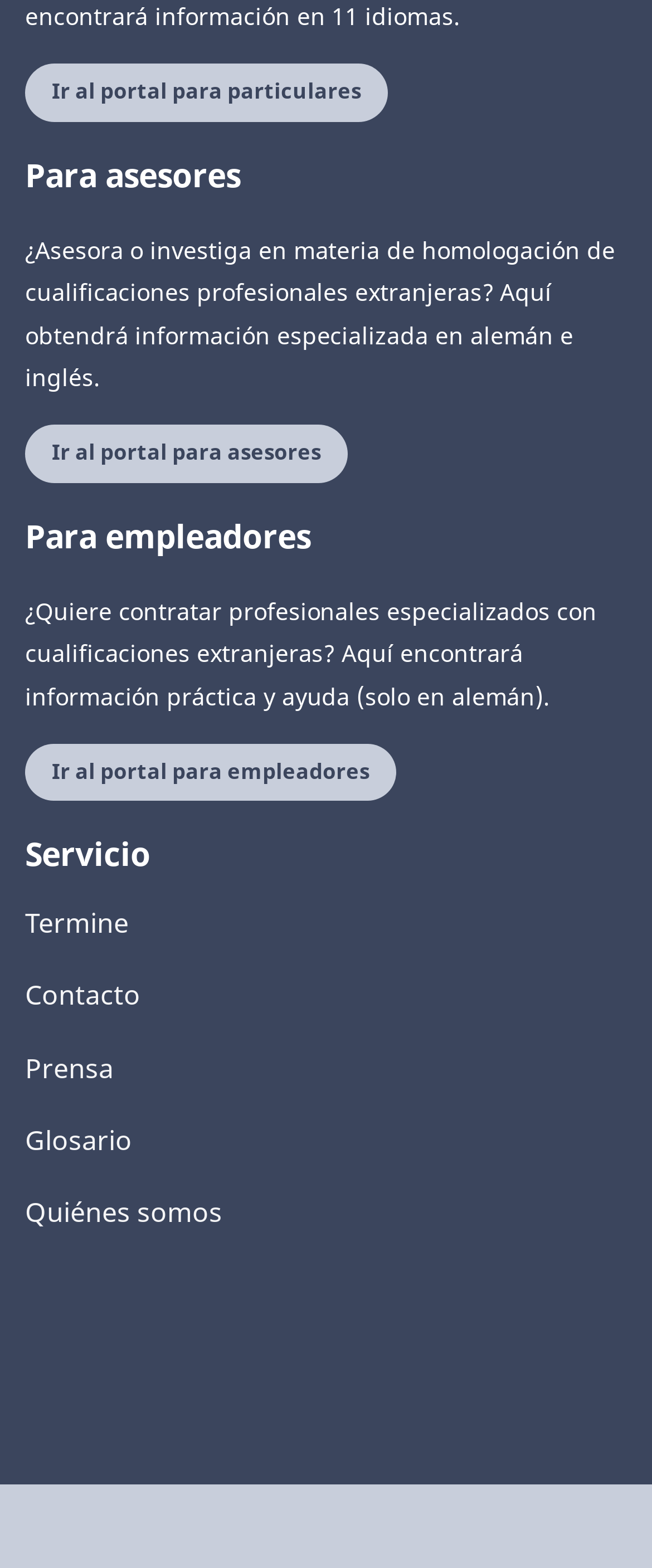Find the bounding box of the UI element described as: "Quiénes somos". The bounding box coordinates should be given as four float values between 0 and 1, i.e., [left, top, right, bottom].

[0.038, 0.761, 0.341, 0.785]